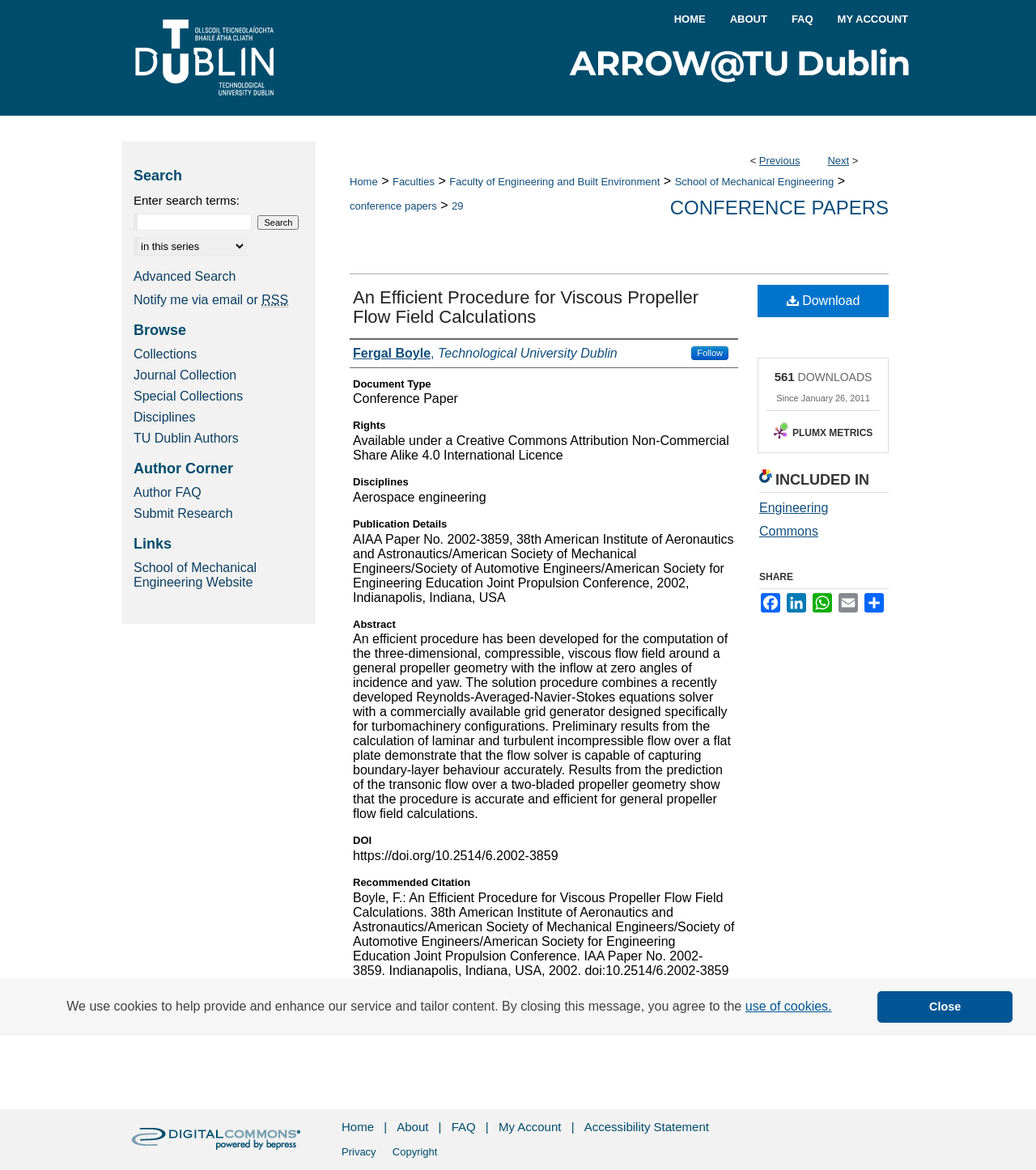Please find the bounding box coordinates of the element that needs to be clicked to perform the following instruction: "Read the article about 'Relationship Between Plants and Pollinators'". The bounding box coordinates should be four float numbers between 0 and 1, represented as [left, top, right, bottom].

None